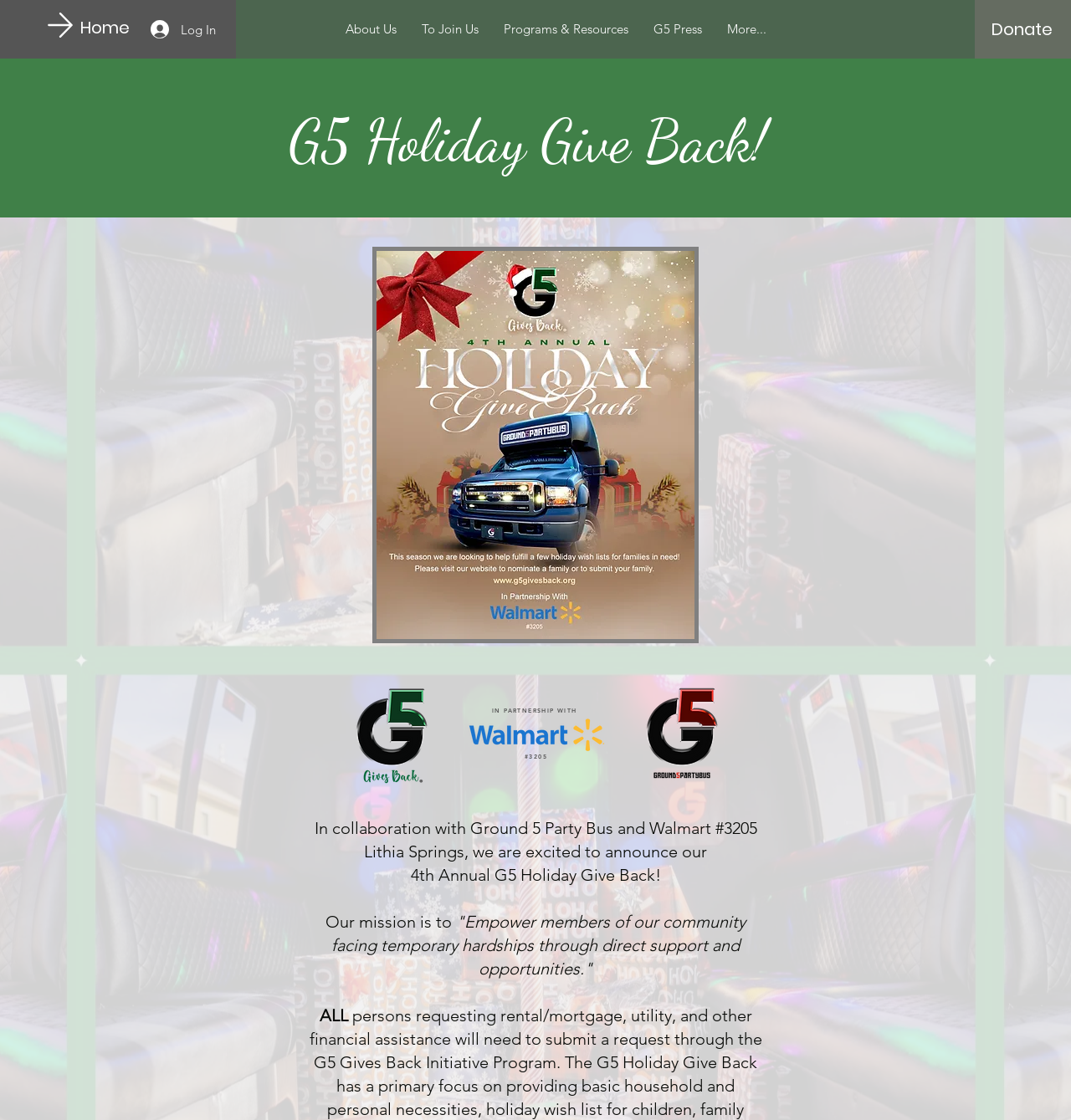Please provide a comprehensive answer to the question below using the information from the image: What is the purpose of the G5 Holiday Give Back?

The purpose of the G5 Holiday Give Back can be inferred from the text 'Our mission is to Empower members of our community facing temporary hardships through direct support and opportunities'.